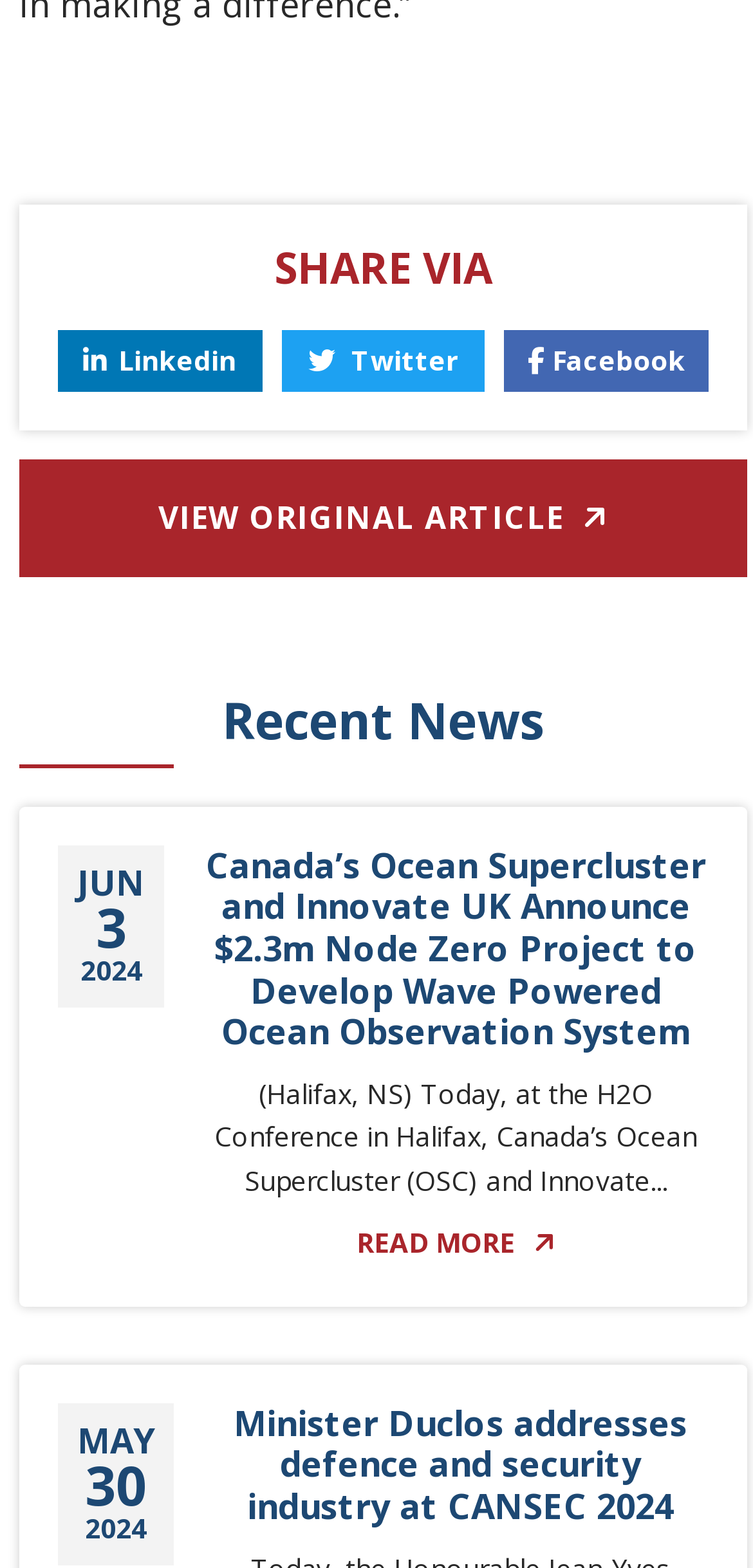Given the webpage screenshot, identify the bounding box of the UI element that matches this description: "View Original Article".

[0.026, 0.293, 0.992, 0.368]